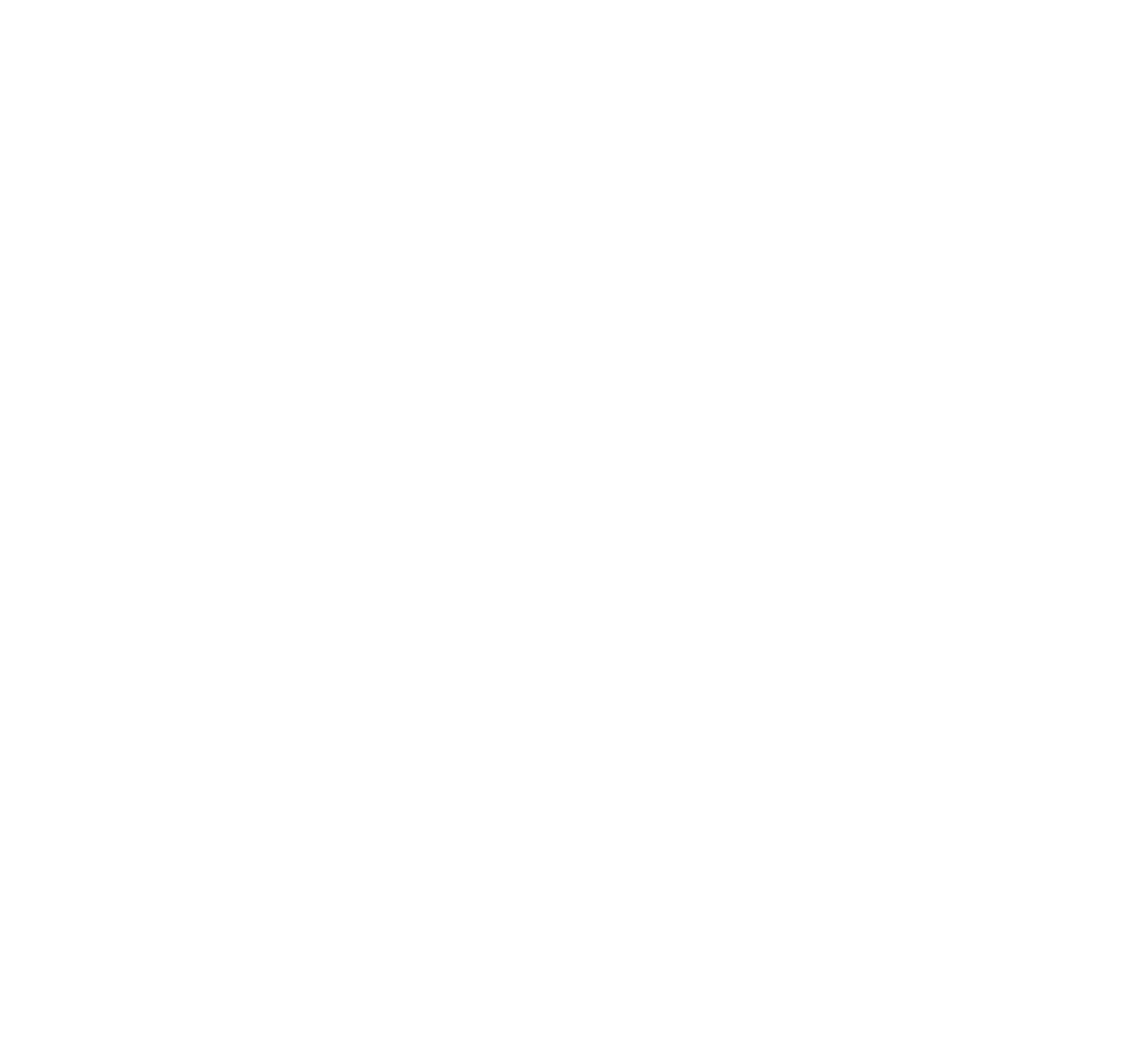What is the category of the first article?
Carefully examine the image and provide a detailed answer to the question.

The first article's categories are mentioned as 'Adulting', 'Counseling', 'Self-Esteem', and 'Stress' in the links below the heading 'How to Build Your Resume While Making a Difference With Summer Volunteering'. One of the categories is Adulting.